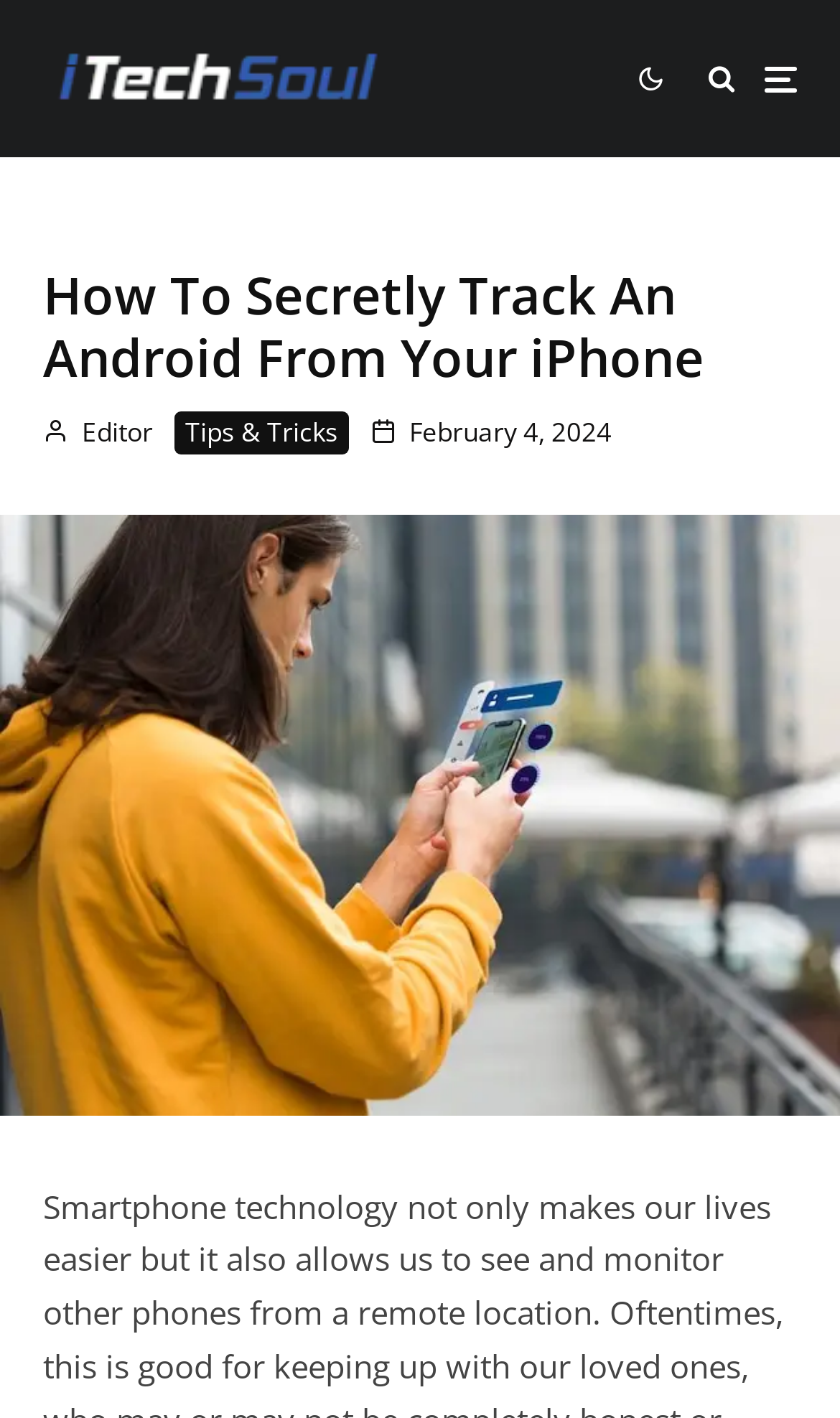What is the category of the article?
Please respond to the question thoroughly and include all relevant details.

I found the category of the article by looking at the link elements below the heading. One of the links has the text 'Tips & Tricks', which suggests that this is the category of the article.